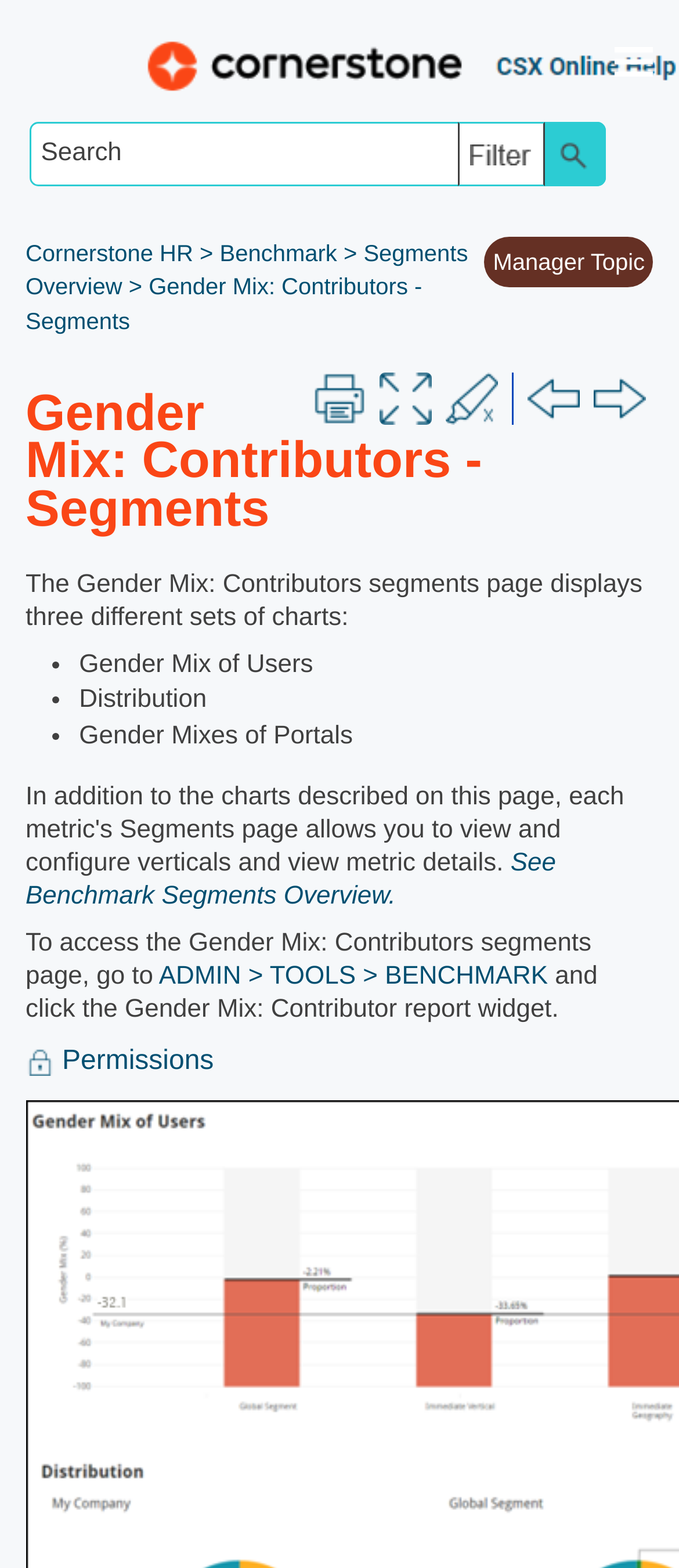Locate the bounding box coordinates of the element to click to perform the following action: 'Show navigation panel'. The coordinates should be given as four float values between 0 and 1, in the form of [left, top, right, bottom].

[0.873, 0.012, 0.996, 0.066]